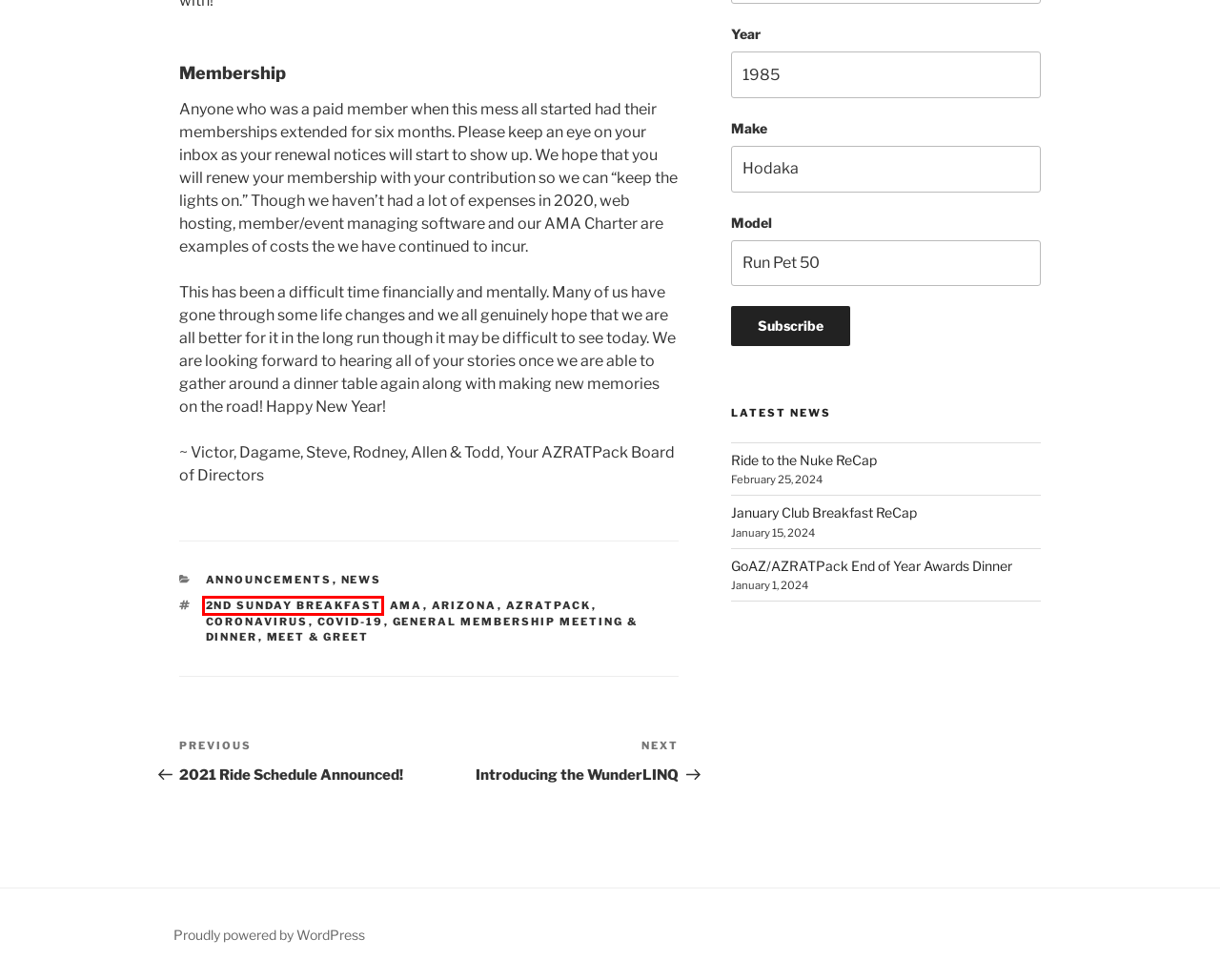You have been given a screenshot of a webpage with a red bounding box around a UI element. Select the most appropriate webpage description for the new webpage that appears after clicking the element within the red bounding box. The choices are:
A. GoAZ/AZRATPack End of Year Awards Dinner  – AZRATPack
B. general membership meeting & dinner – AZRATPack
C. covid-19 – AZRATPack
D. Announcements – AZRATPack
E. Ride to the Nuke ReCap – AZRATPack
F. 2nd sunday breakfast – AZRATPack
G. arizona – AZRATPack
H. ama – AZRATPack

F